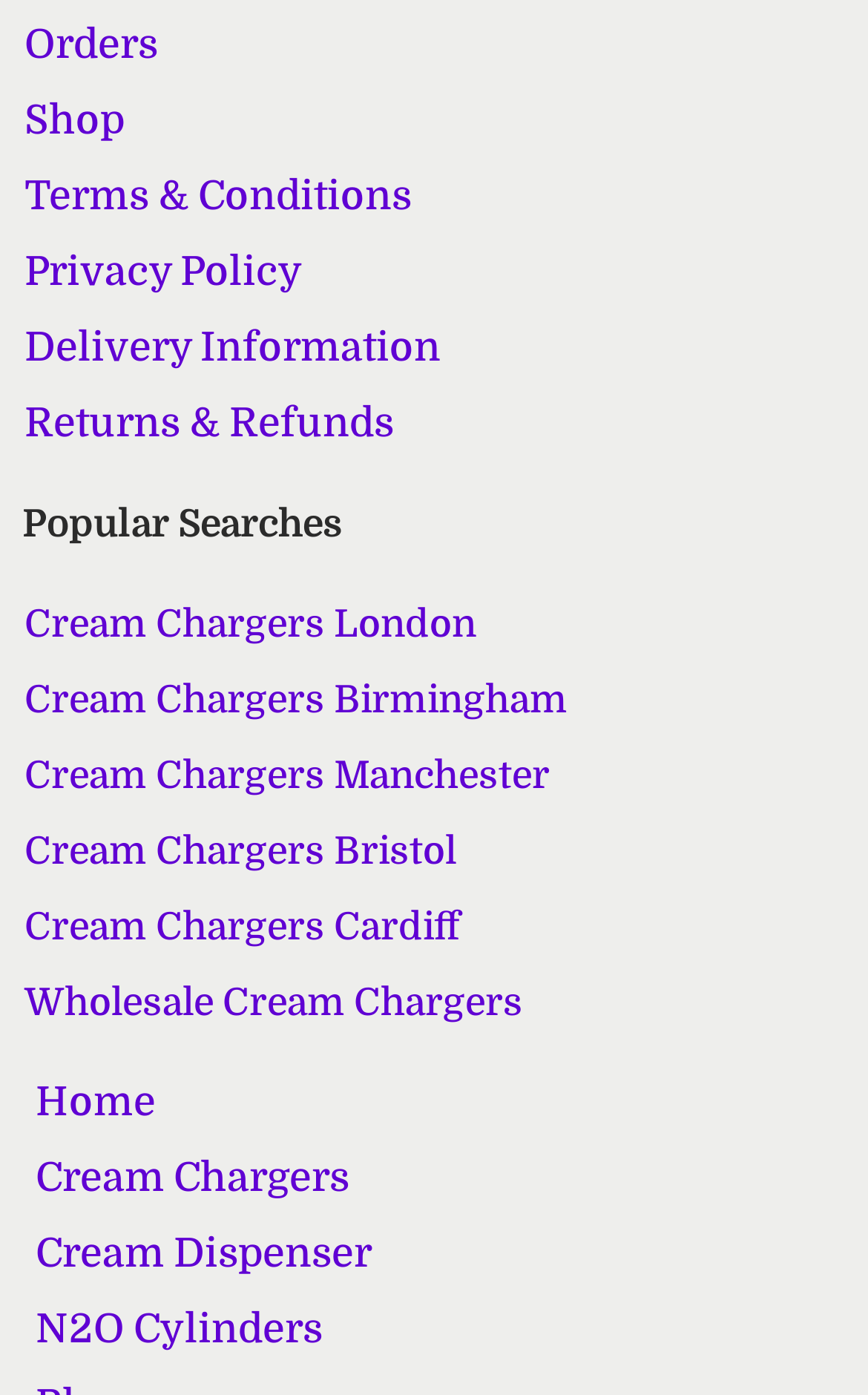Please specify the bounding box coordinates of the clickable region necessary for completing the following instruction: "Explore cream dispensers". The coordinates must consist of four float numbers between 0 and 1, i.e., [left, top, right, bottom].

[0.038, 0.872, 1.0, 0.926]